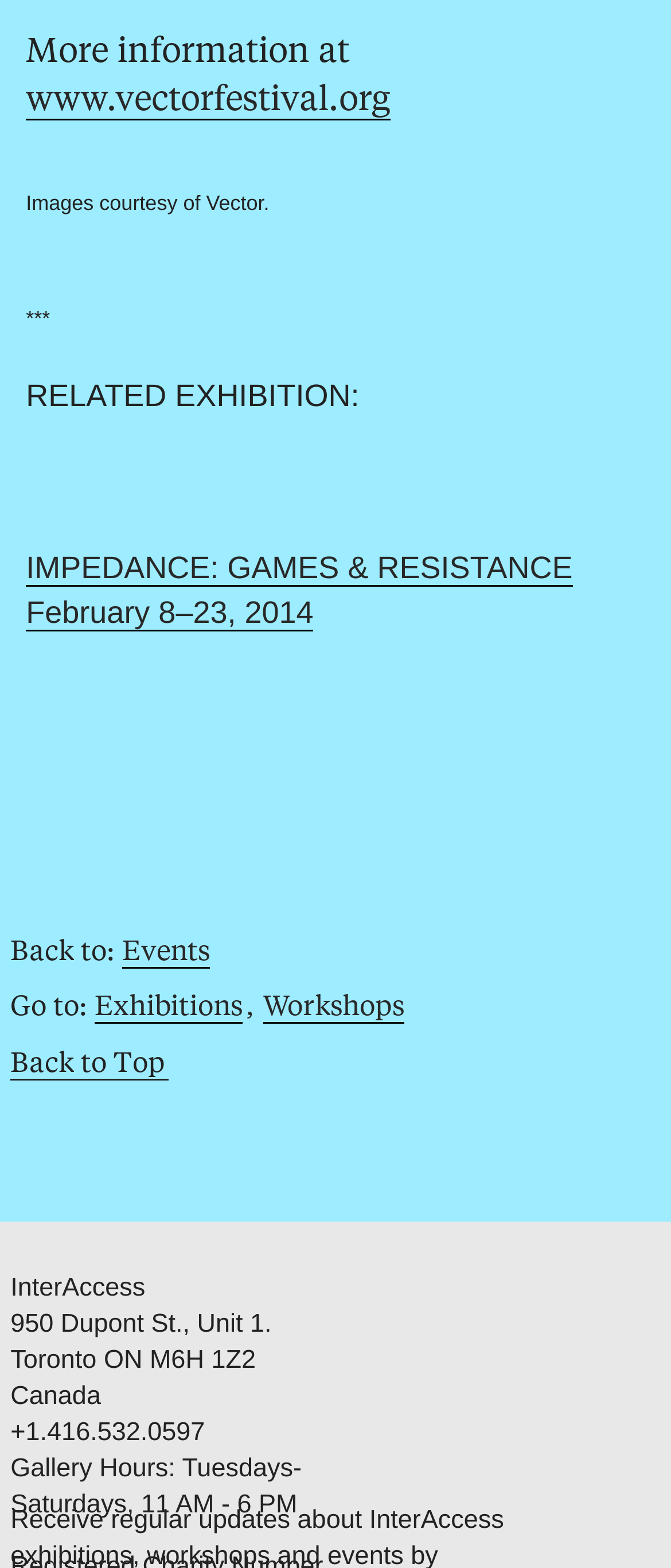What are the gallery hours of InterAccess?
Using the image as a reference, deliver a detailed and thorough answer to the question.

I found the gallery hours by reading the static text element that mentions 'Gallery Hours' and provides the specific days and times.